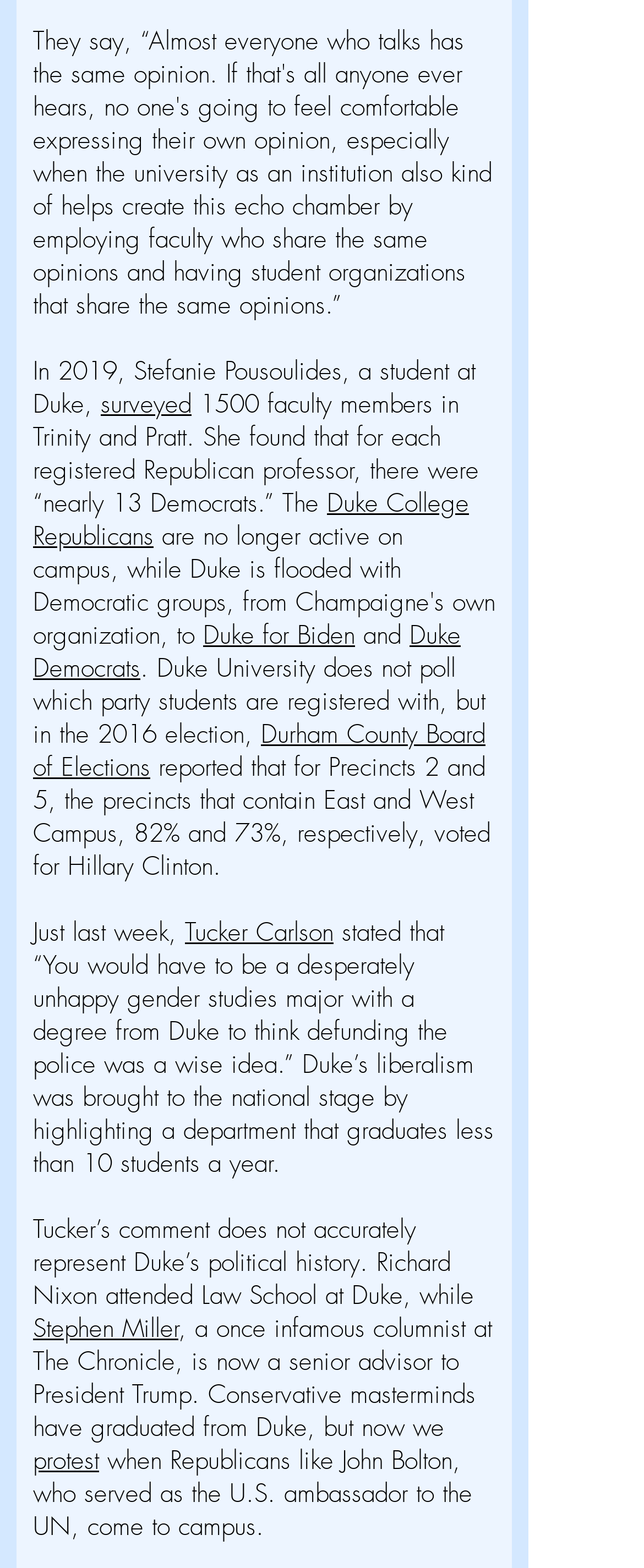What is the topic of the article?
Utilize the image to construct a detailed and well-explained answer.

Based on the text content, the article discusses the political leanings of Duke University, citing statistics and examples of faculty and student political affiliations.